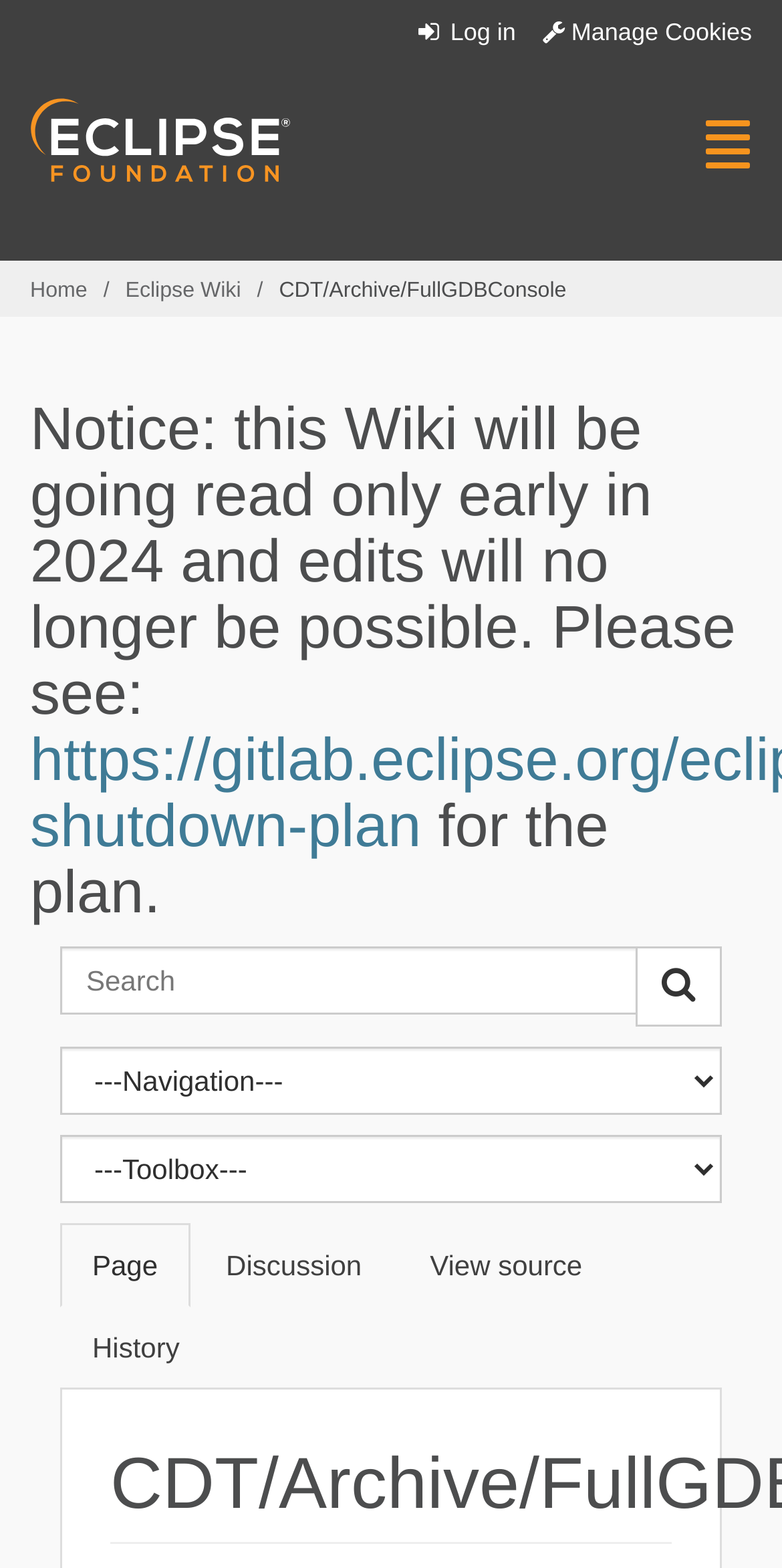Please locate the bounding box coordinates of the element that should be clicked to complete the given instruction: "View page".

[0.077, 0.78, 0.243, 0.834]